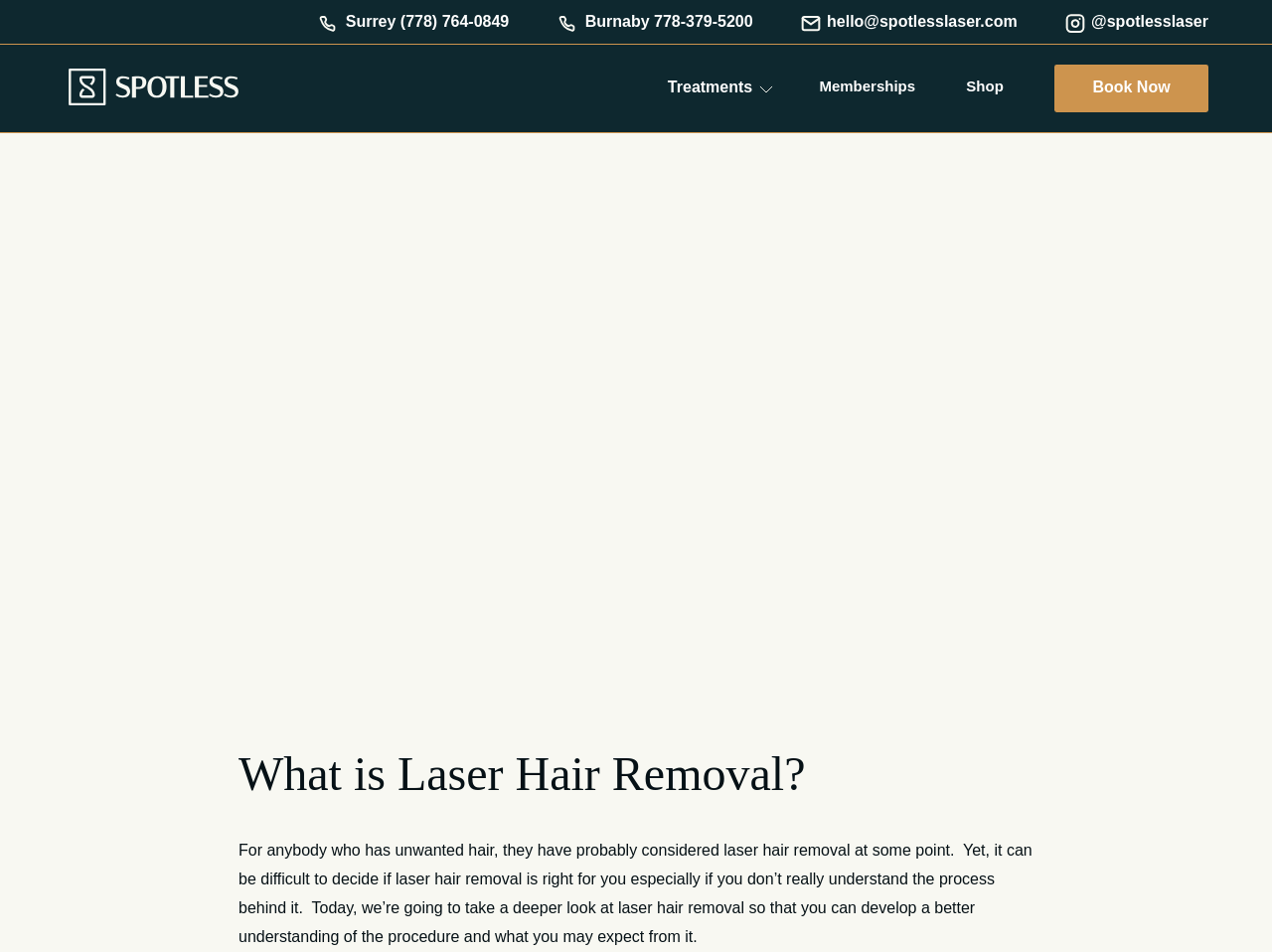Respond with a single word or phrase to the following question: What is the email address provided?

hello@spotlesslaser.com